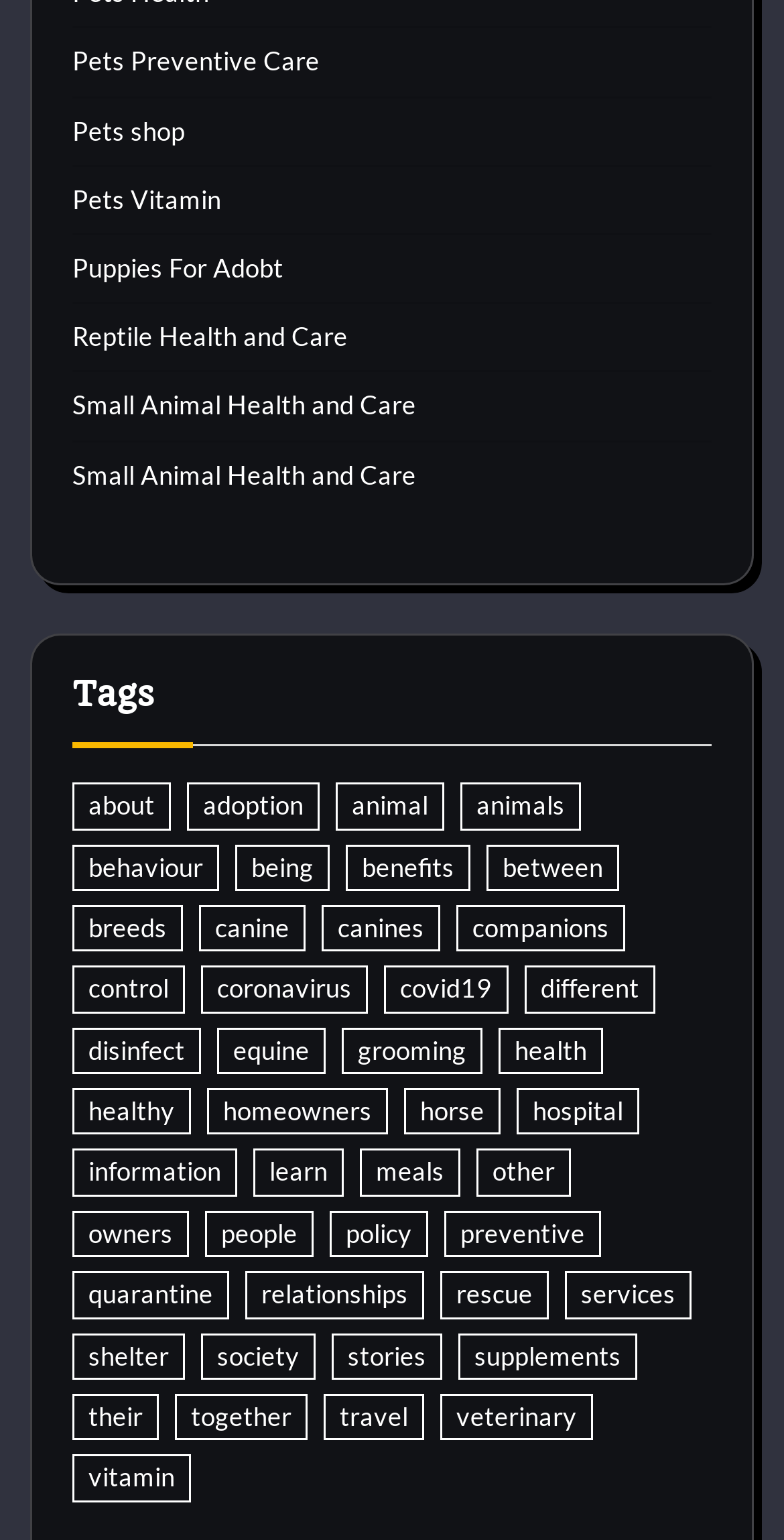Please identify the bounding box coordinates of the region to click in order to complete the task: "Explore 'Small Animal Health and Care'". The coordinates must be four float numbers between 0 and 1, specified as [left, top, right, bottom].

[0.092, 0.253, 0.531, 0.274]